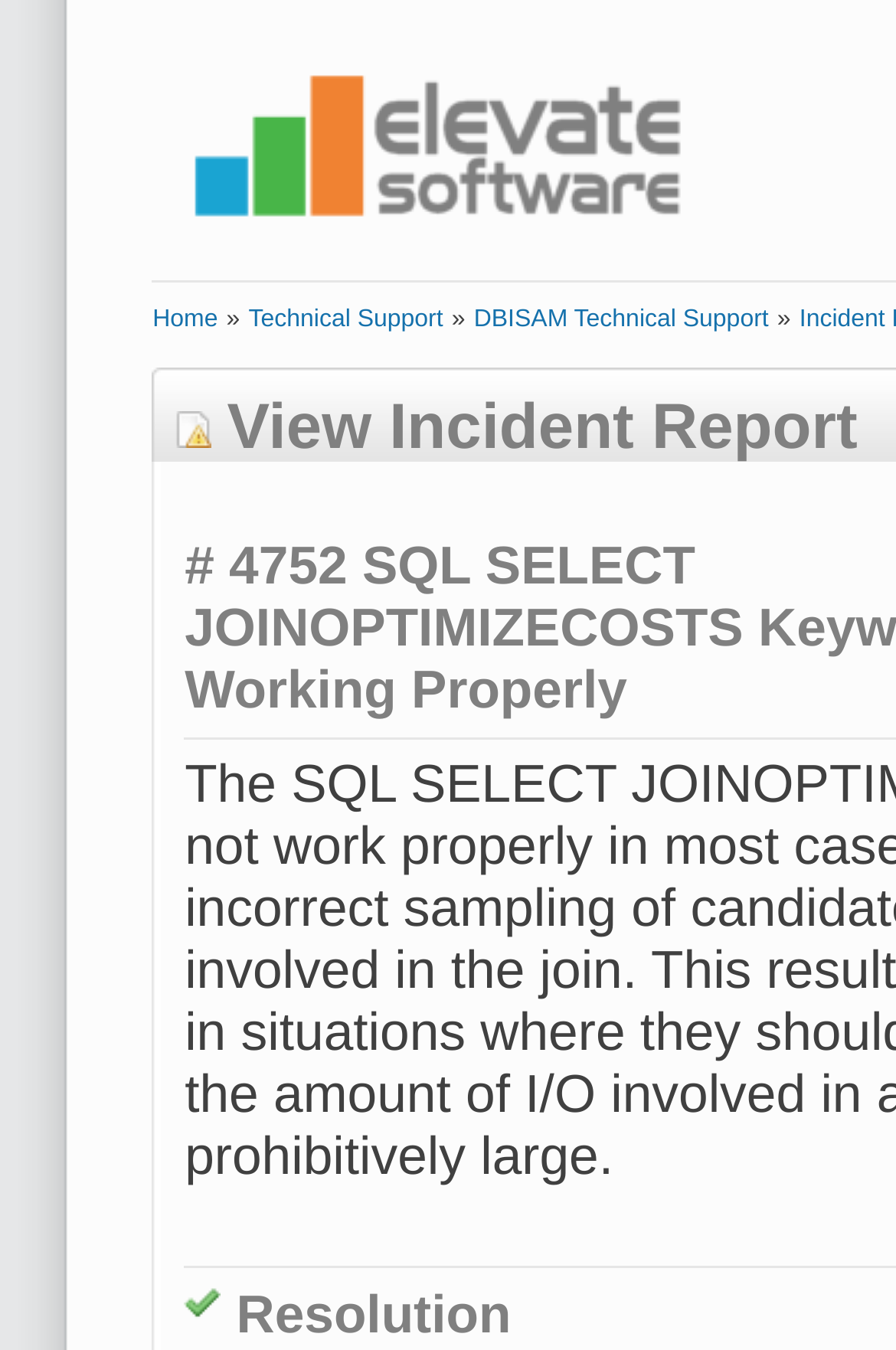Extract the bounding box coordinates for the HTML element that matches this description: "name="Elevate Software"". The coordinates should be four float numbers between 0 and 1, i.e., [left, top, right, bottom].

[0.17, 0.09, 0.811, 0.116]